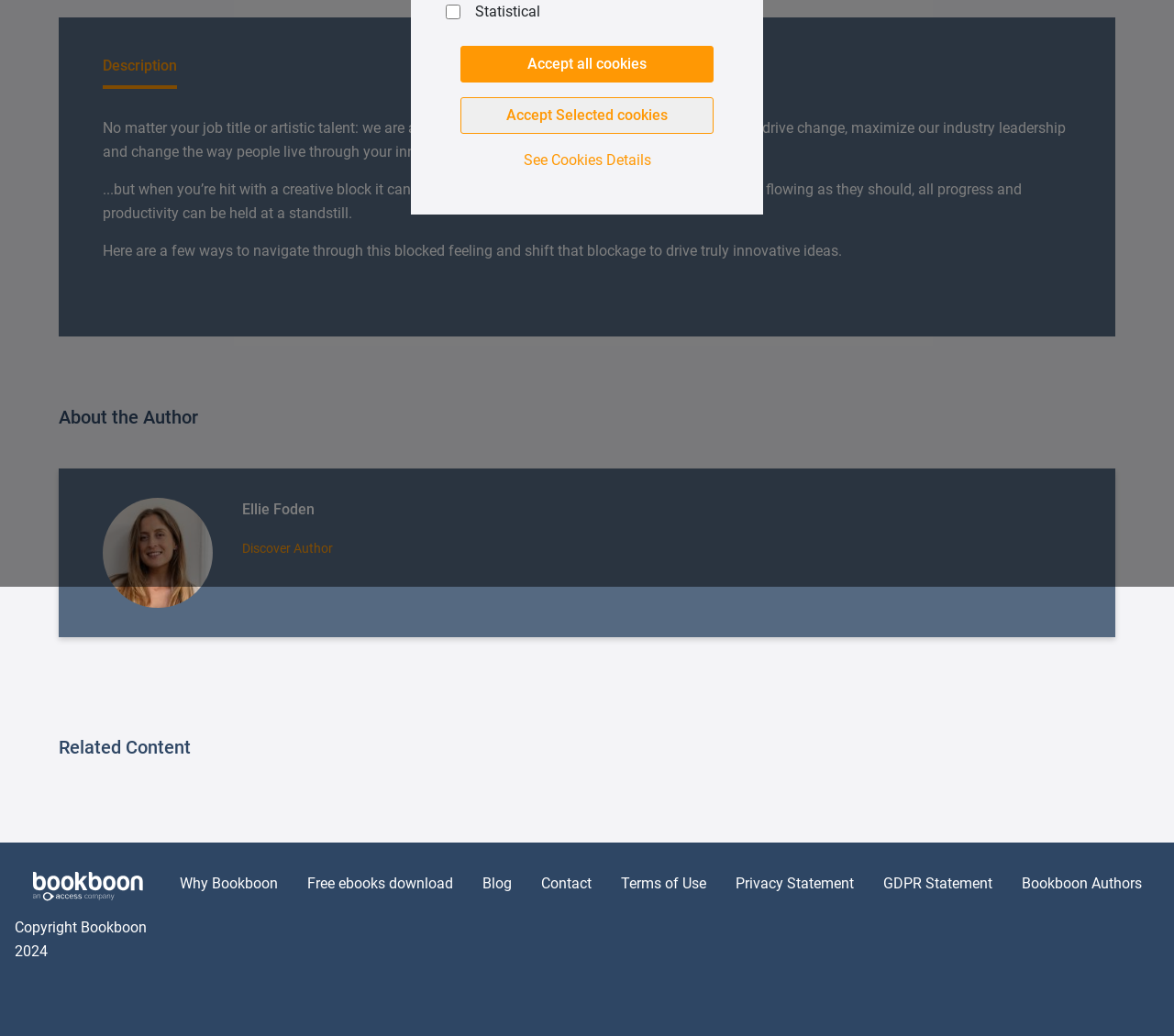Using the format (top-left x, top-left y, bottom-right x, bottom-right y), provide the bounding box coordinates for the described UI element. All values should be floating point numbers between 0 and 1: Discover Author

[0.206, 0.522, 0.284, 0.536]